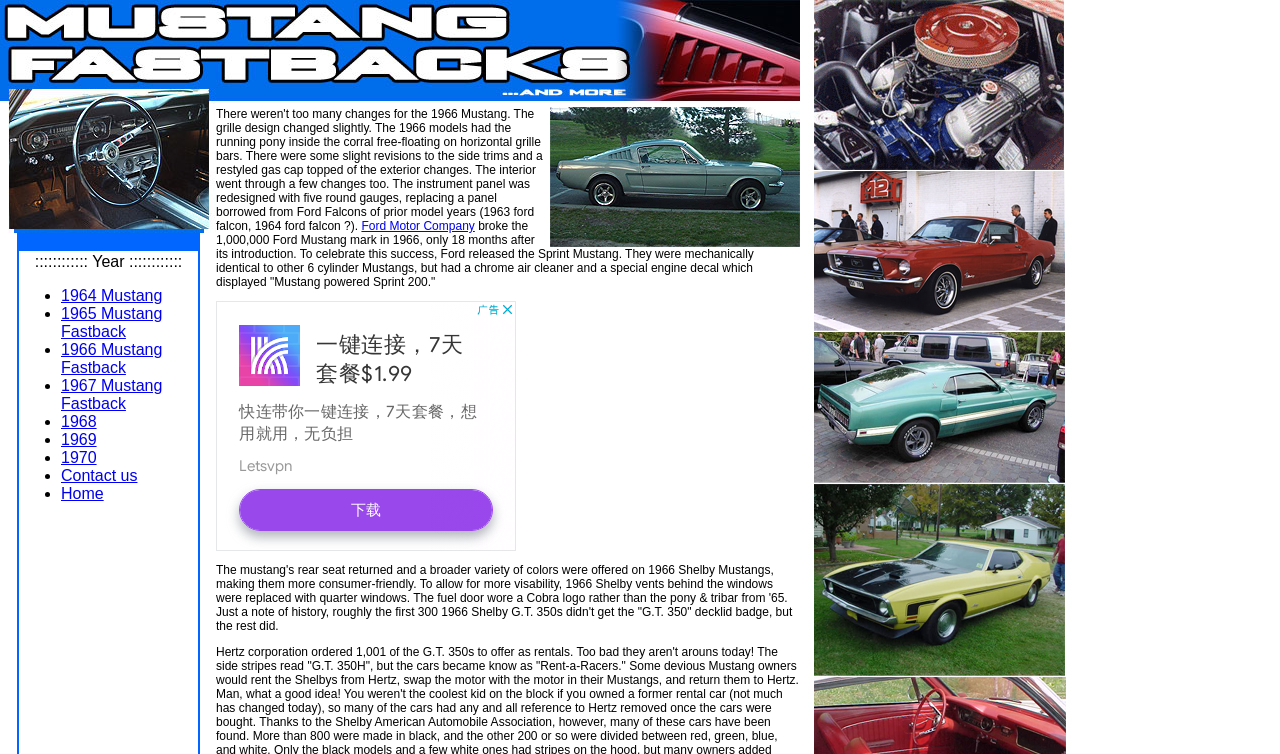Could you provide the bounding box coordinates for the portion of the screen to click to complete this instruction: "View 1966 Mustang Fastback"?

[0.048, 0.452, 0.127, 0.499]